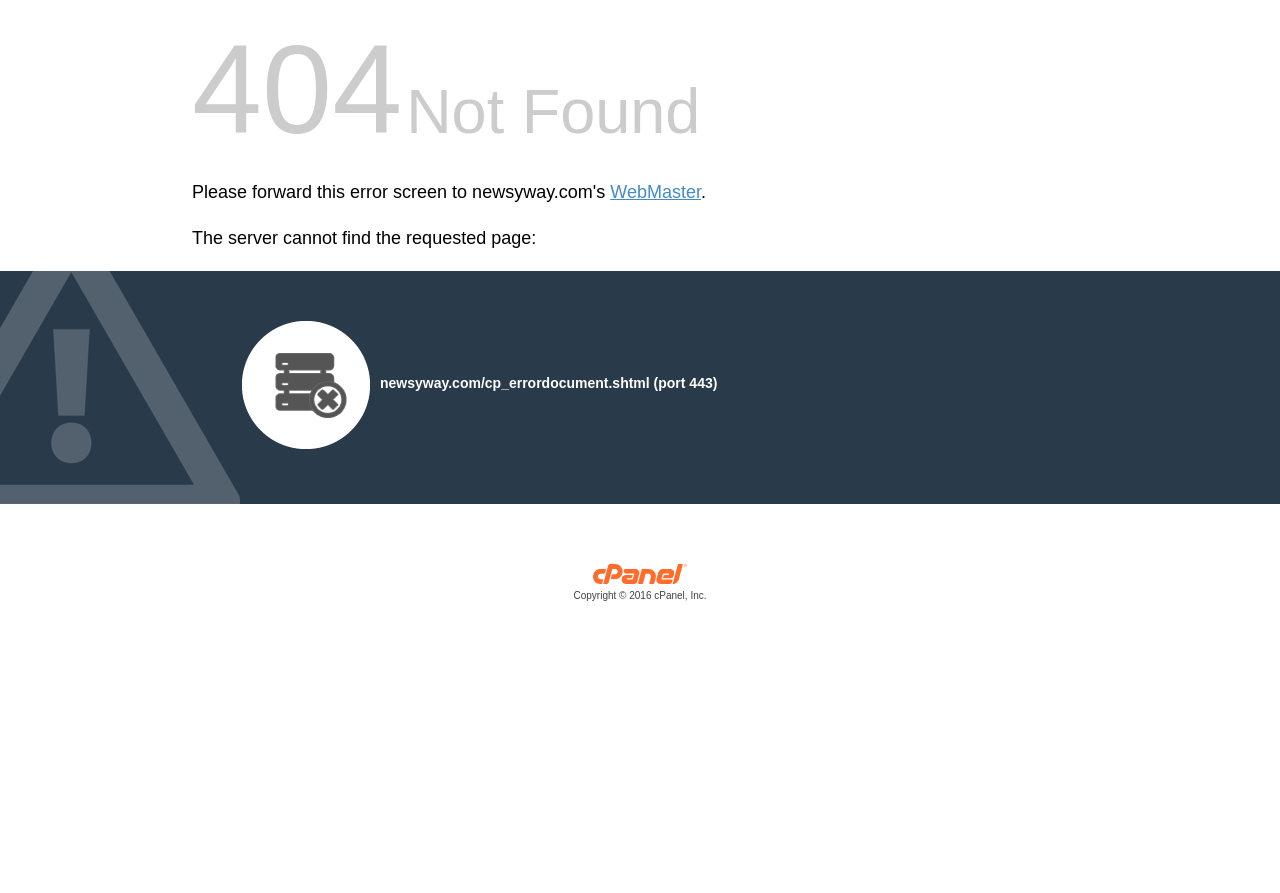What is the purpose of the image on this page?
Refer to the image and provide a detailed answer to the question.

I inferred the answer by examining the image element located at coordinates [0.181, 0.349, 0.297, 0.514]. Since there is no OCR text associated with this image, it is likely to be used for decoration or as an icon rather than conveying specific information.